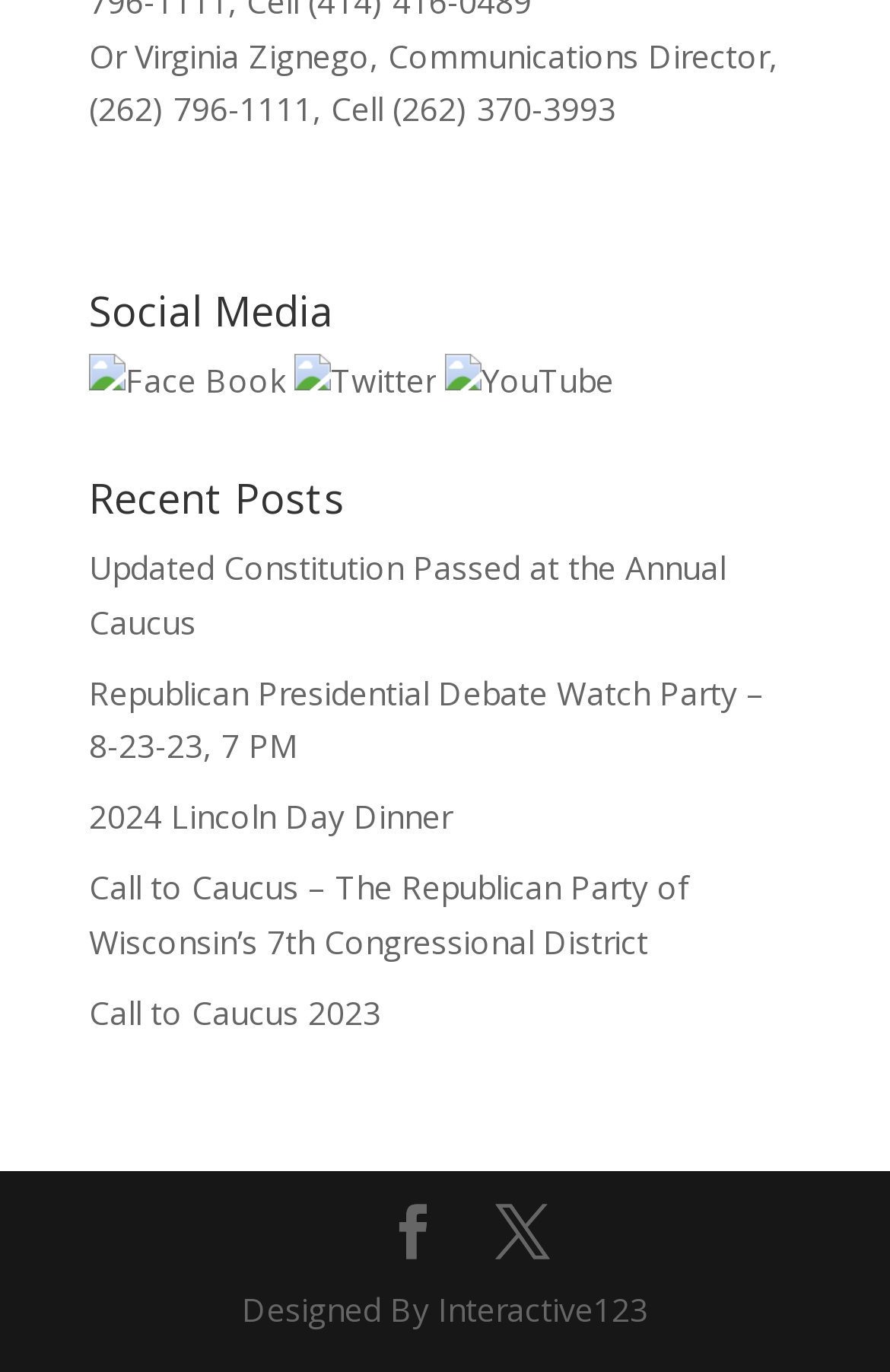Ascertain the bounding box coordinates for the UI element detailed here: "2024 Lincoln Day Dinner". The coordinates should be provided as [left, top, right, bottom] with each value being a float between 0 and 1.

[0.1, 0.579, 0.508, 0.611]